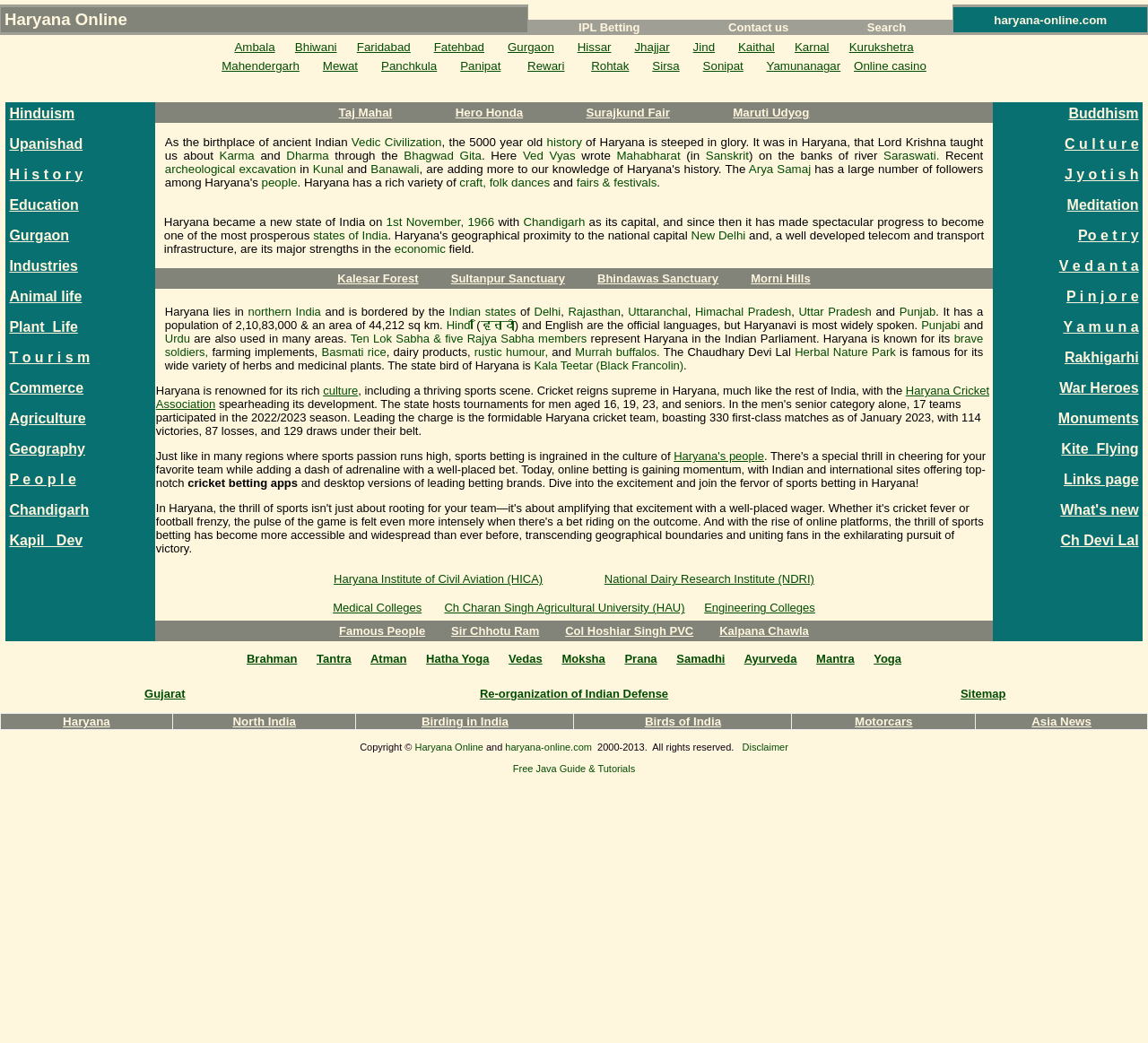With reference to the image, please provide a detailed answer to the following question: What are the categories listed under Hinduism?

In the table cell containing the text 'Hinduism Upanishad H i s t o r y Education ...', we can find a list of categories related to Hinduism, including Upanishad, History, Education, and others.